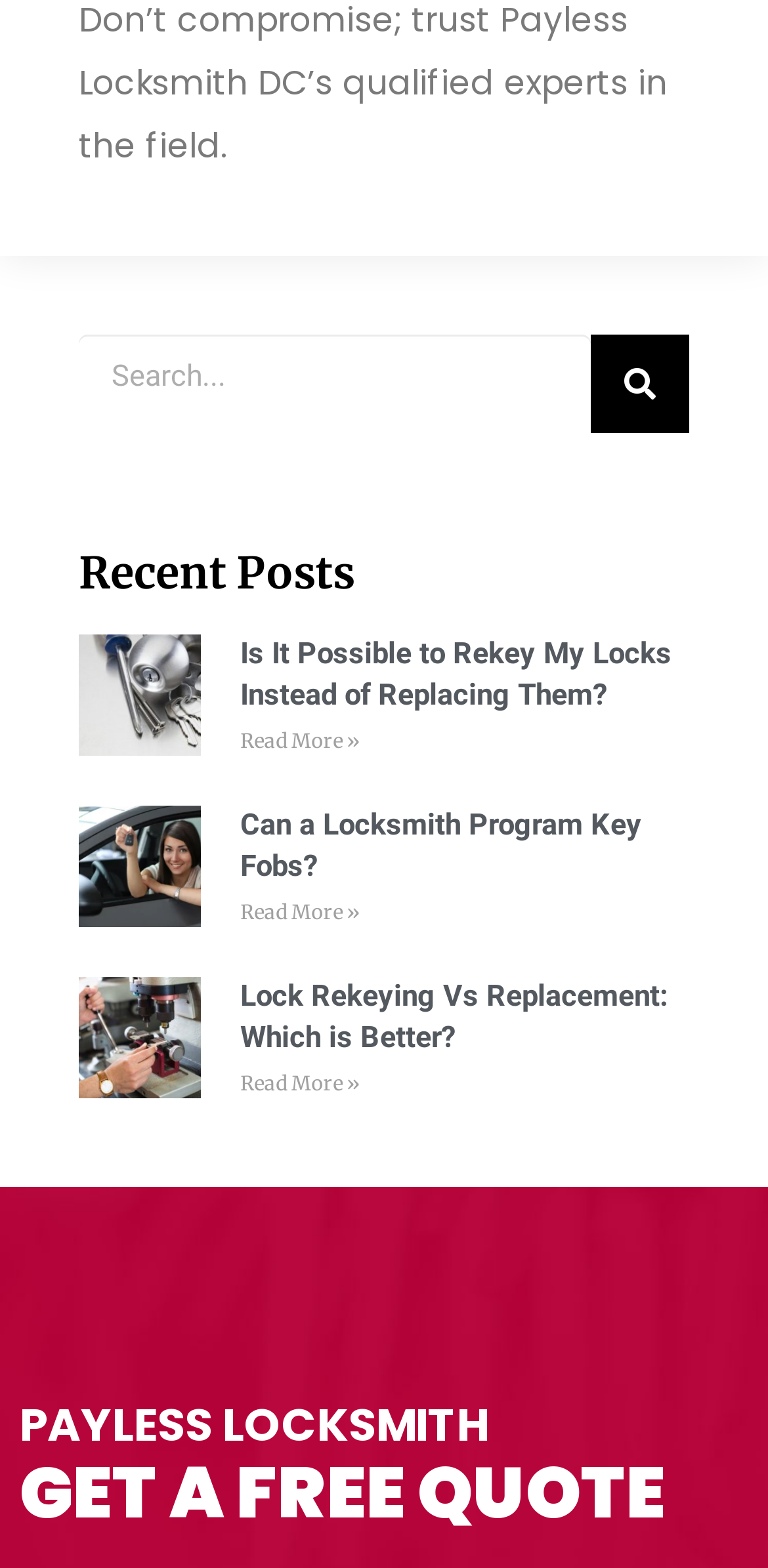Please locate the bounding box coordinates of the element's region that needs to be clicked to follow the instruction: "search for something". The bounding box coordinates should be provided as four float numbers between 0 and 1, i.e., [left, top, right, bottom].

[0.103, 0.214, 0.897, 0.277]